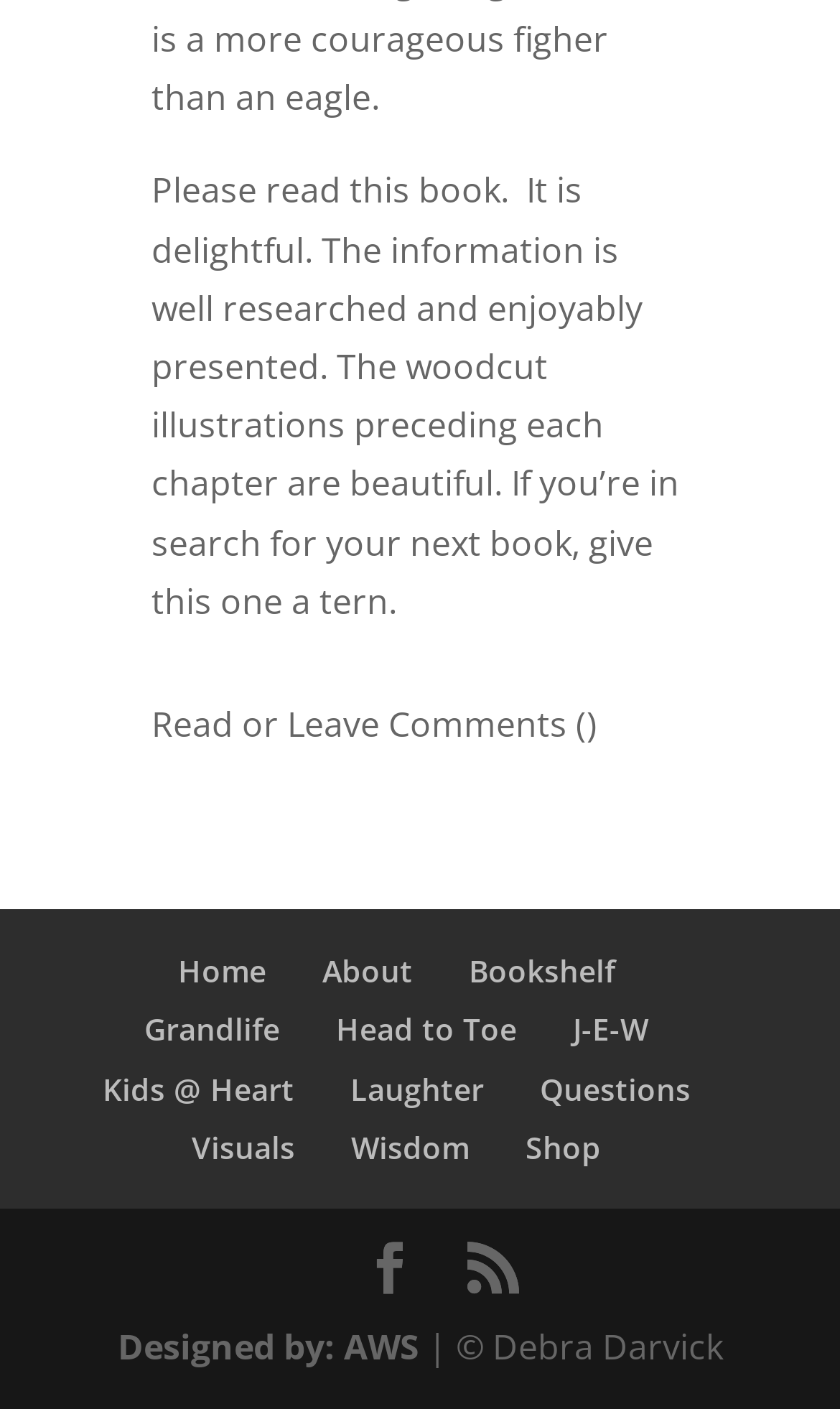Provide the bounding box coordinates for the area that should be clicked to complete the instruction: "Go to Shop".

[0.626, 0.799, 0.715, 0.828]